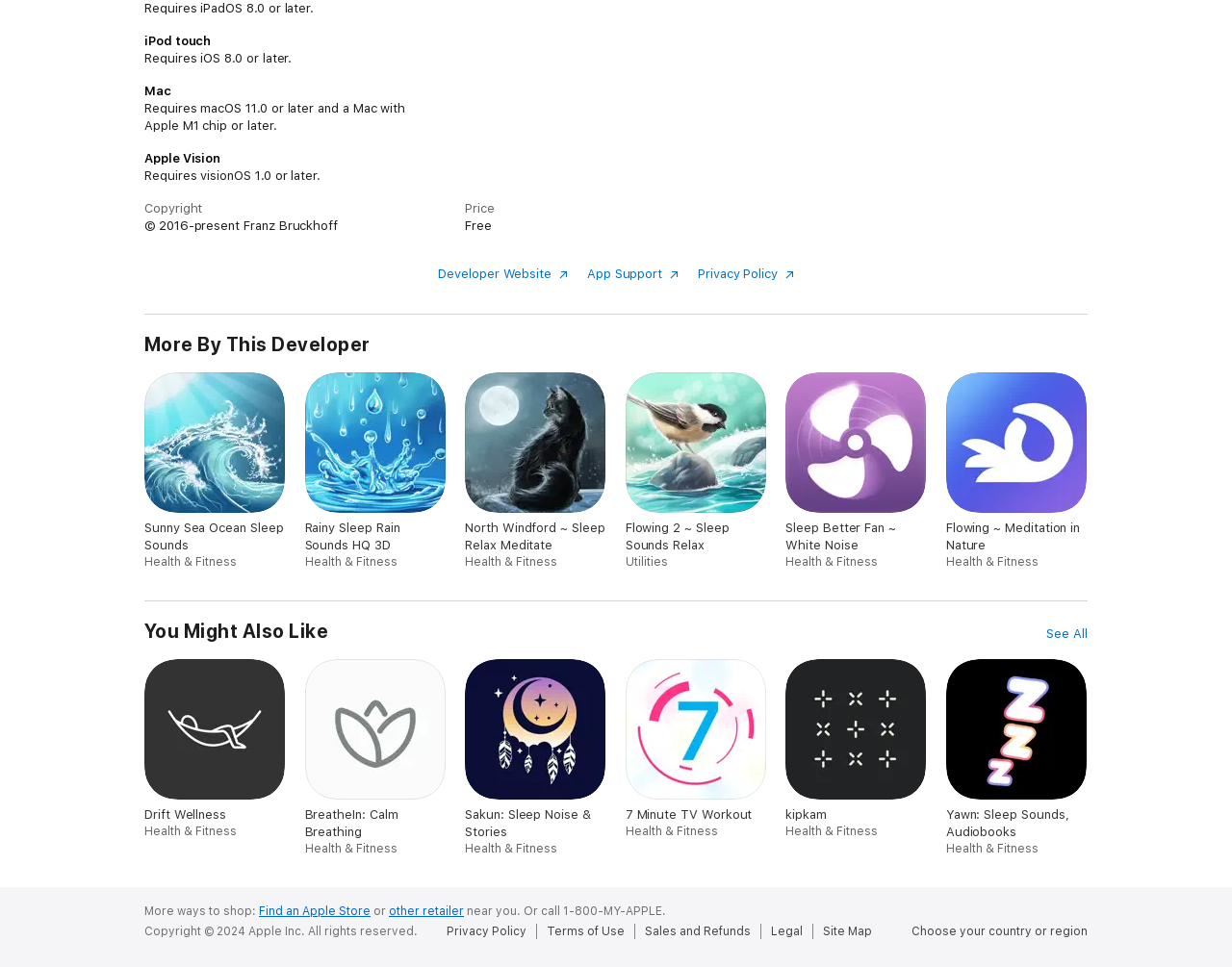What is the name of the first app listed under 'You Might Also Like'?
Use the image to answer the question with a single word or phrase.

Drift Wellness